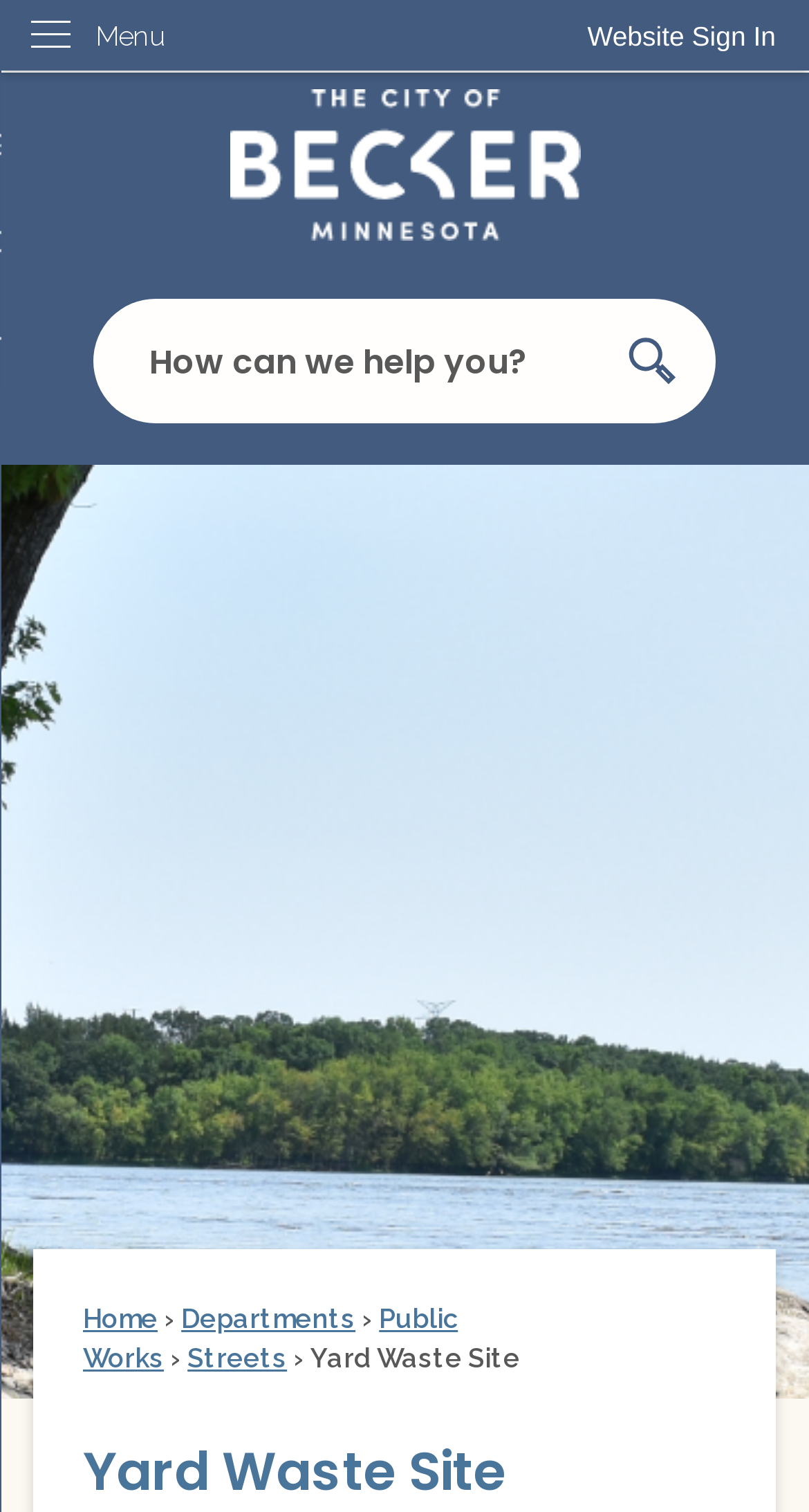Extract the main headline from the webpage and generate its text.

Yard Waste Site